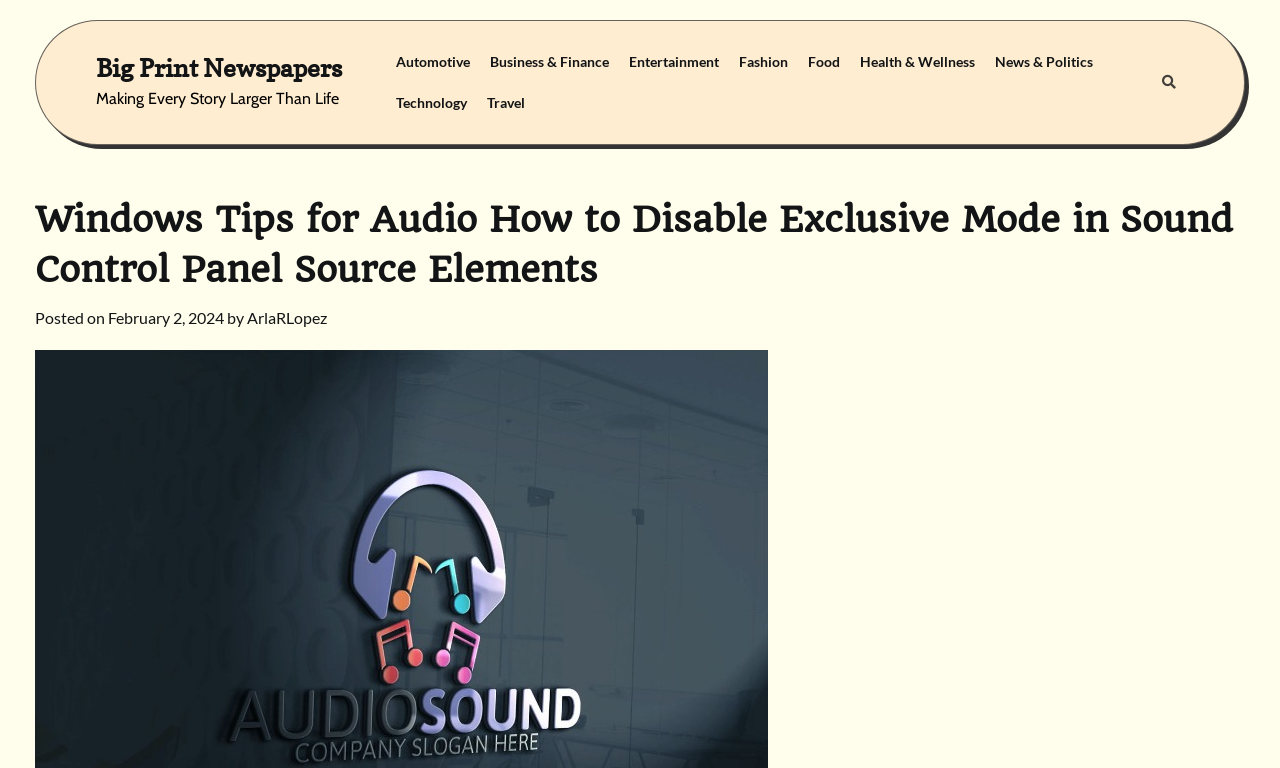Indicate the bounding box coordinates of the clickable region to achieve the following instruction: "Search for something."

[0.902, 0.088, 0.925, 0.127]